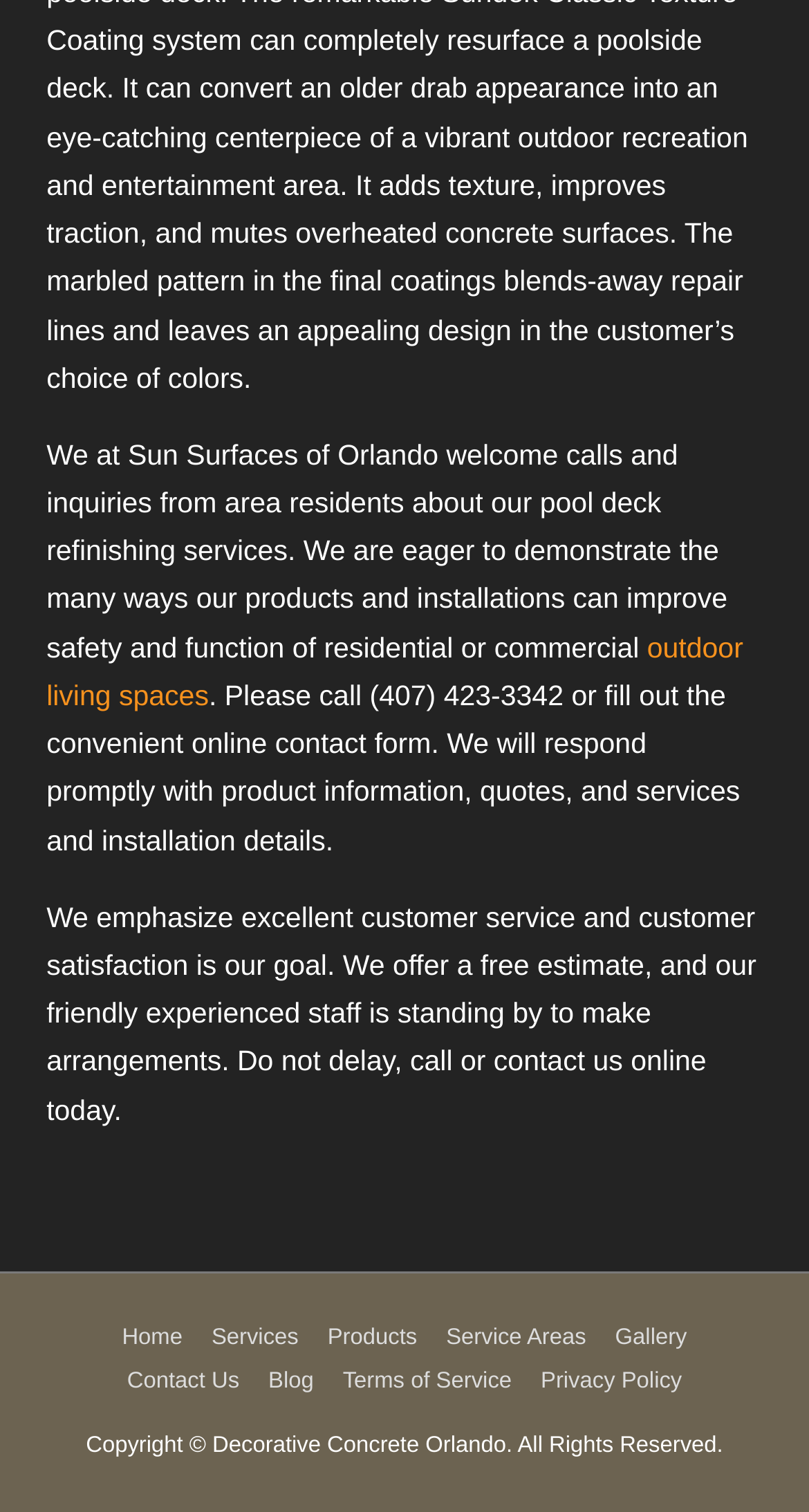Determine the bounding box coordinates for the region that must be clicked to execute the following instruction: "read Terms of Service".

[0.41, 0.905, 0.647, 0.922]